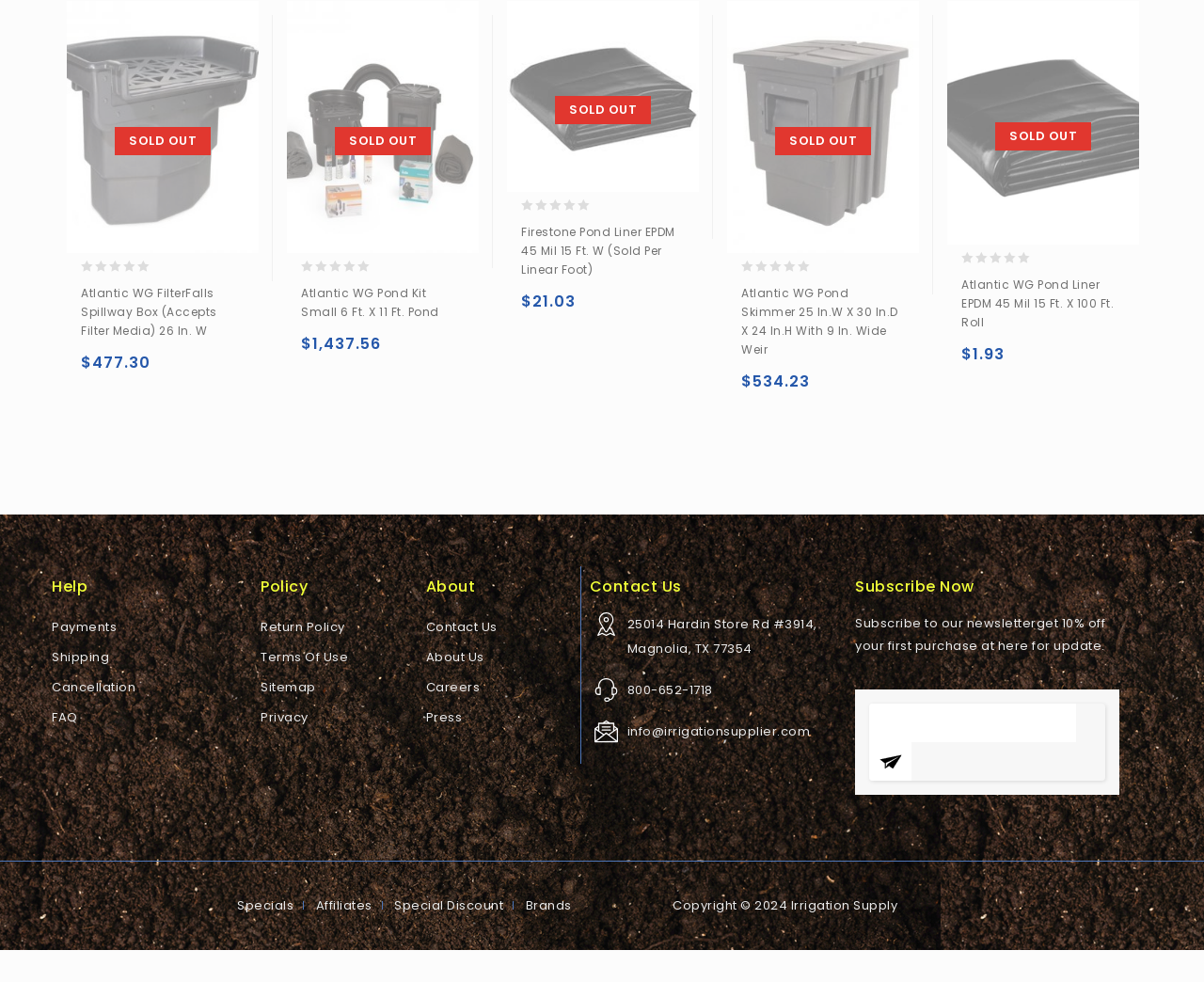Please locate the bounding box coordinates of the region I need to click to follow this instruction: "View Specials".

[0.197, 0.913, 0.252, 0.931]